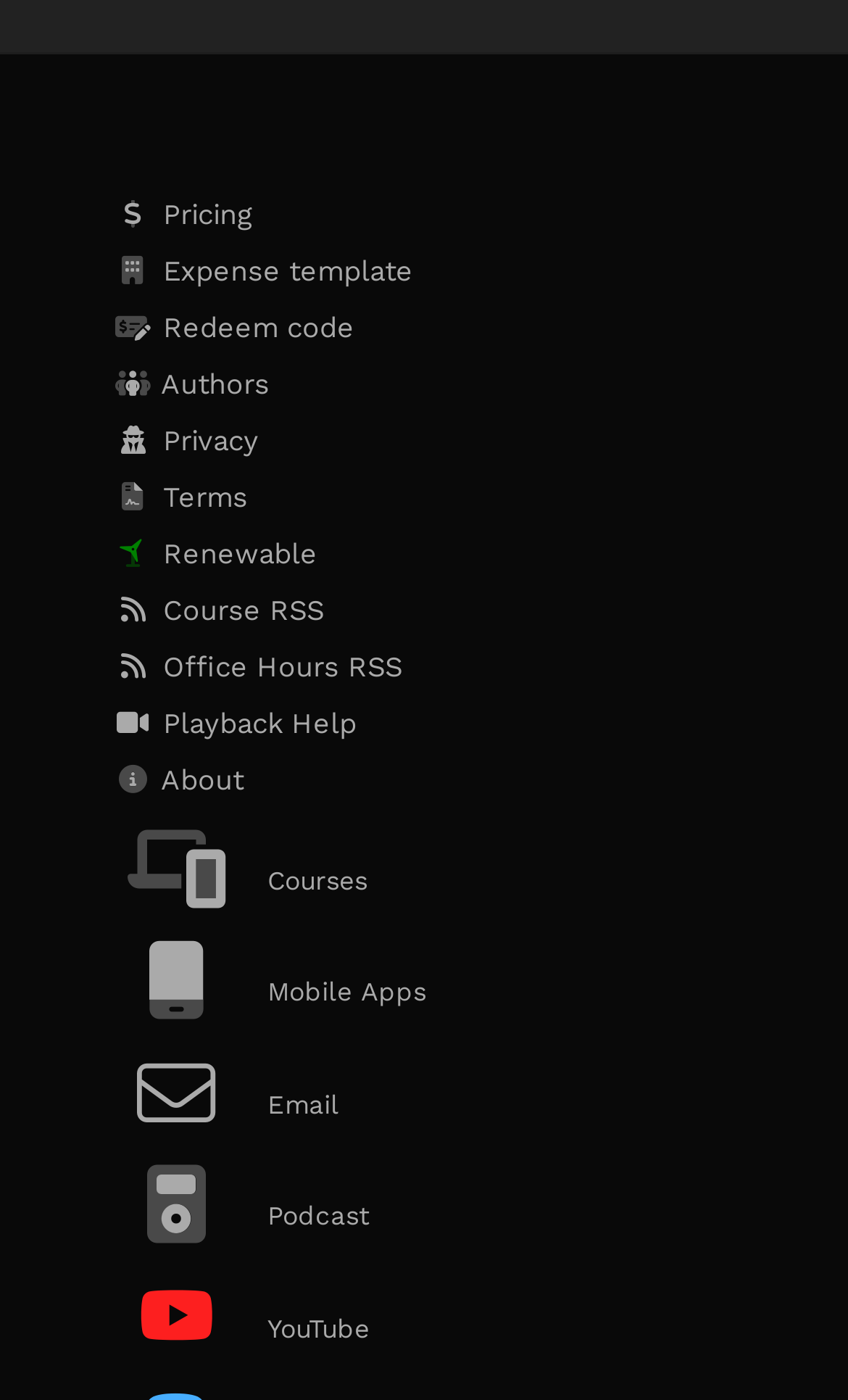Please determine the bounding box coordinates of the element's region to click for the following instruction: "View pricing information".

[0.131, 0.133, 0.869, 0.174]